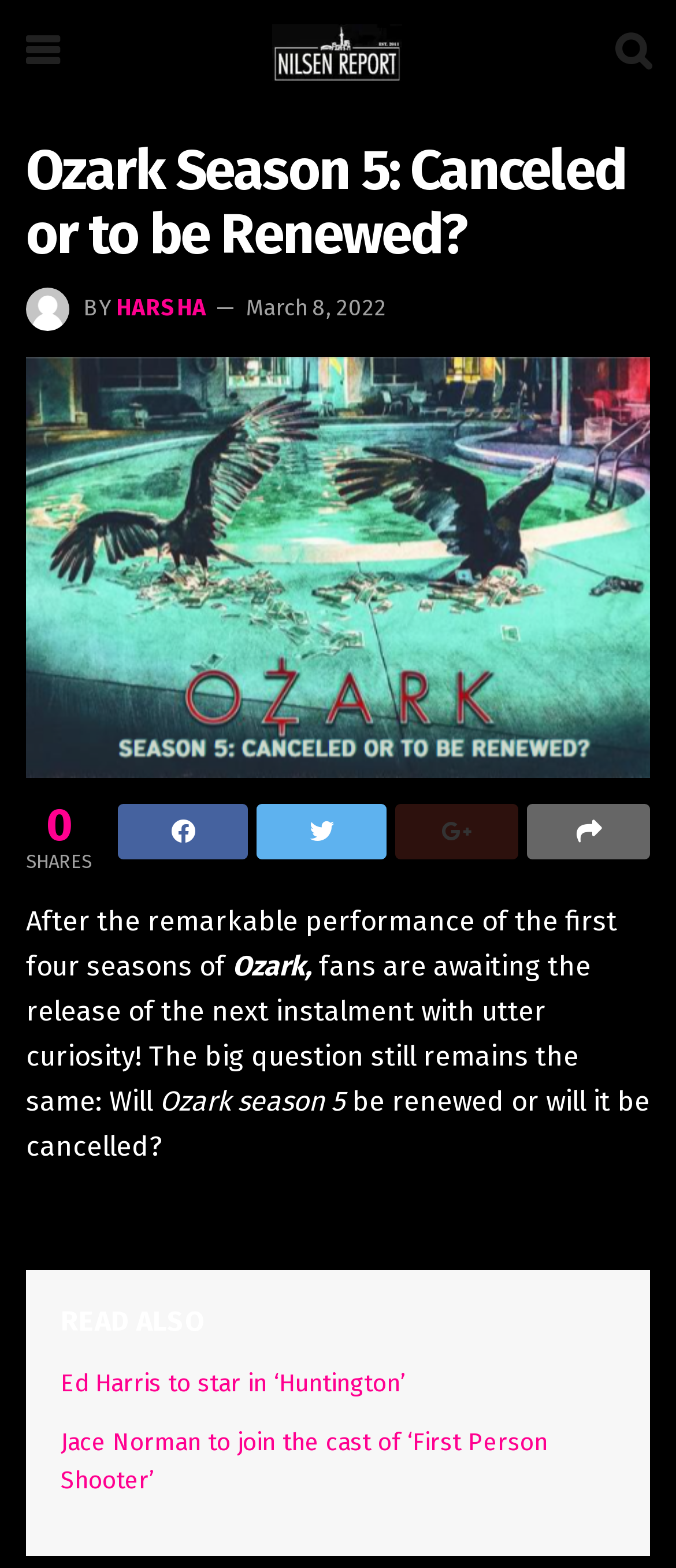Given the element description Harsha, predict the bounding box coordinates for the UI element in the webpage screenshot. The format should be (top-left x, top-left y, bottom-right x, bottom-right y), and the values should be between 0 and 1.

[0.172, 0.188, 0.305, 0.205]